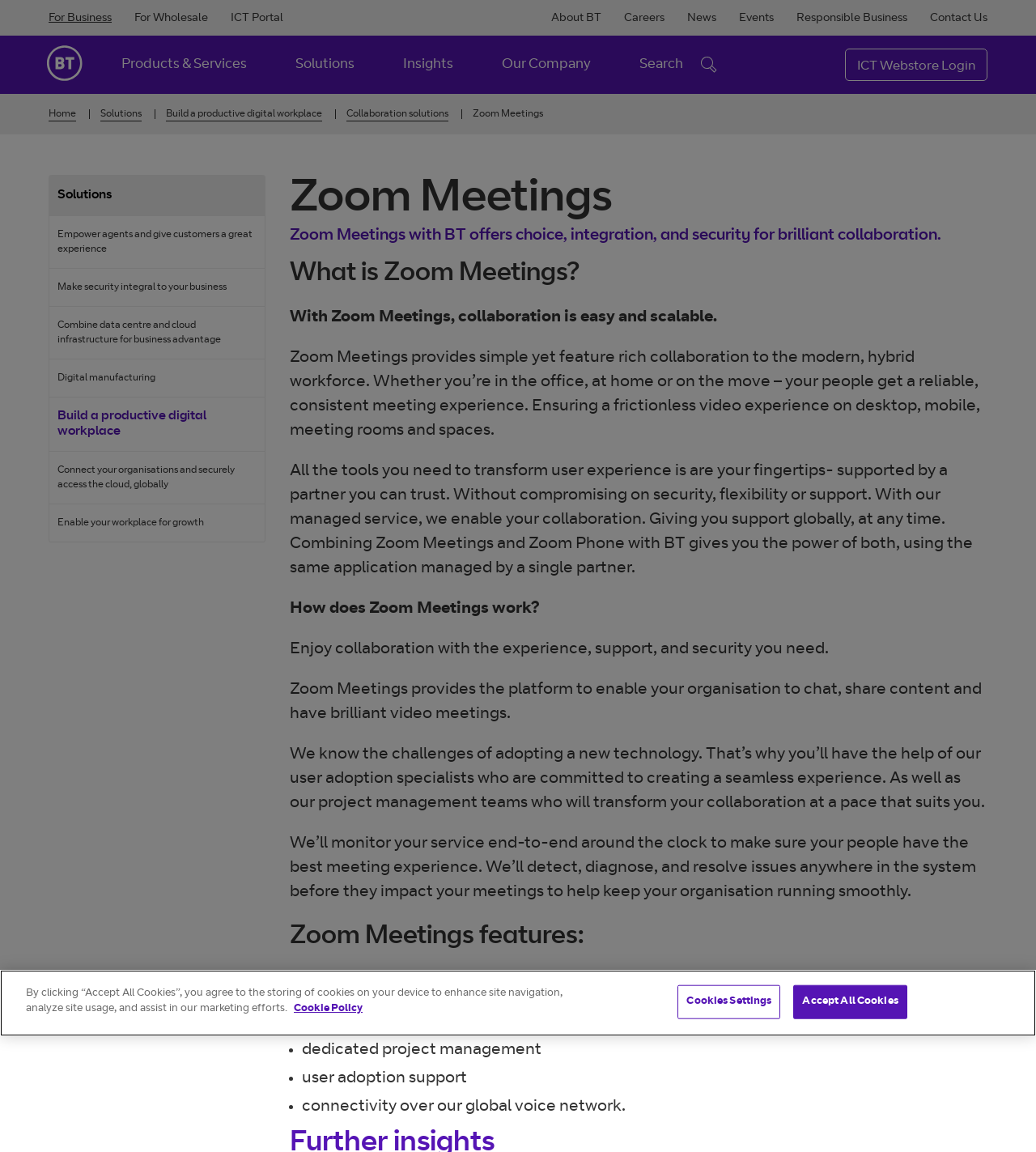What is the name of the company offering Zoom Meetings?
Using the information from the image, give a concise answer in one word or a short phrase.

BT